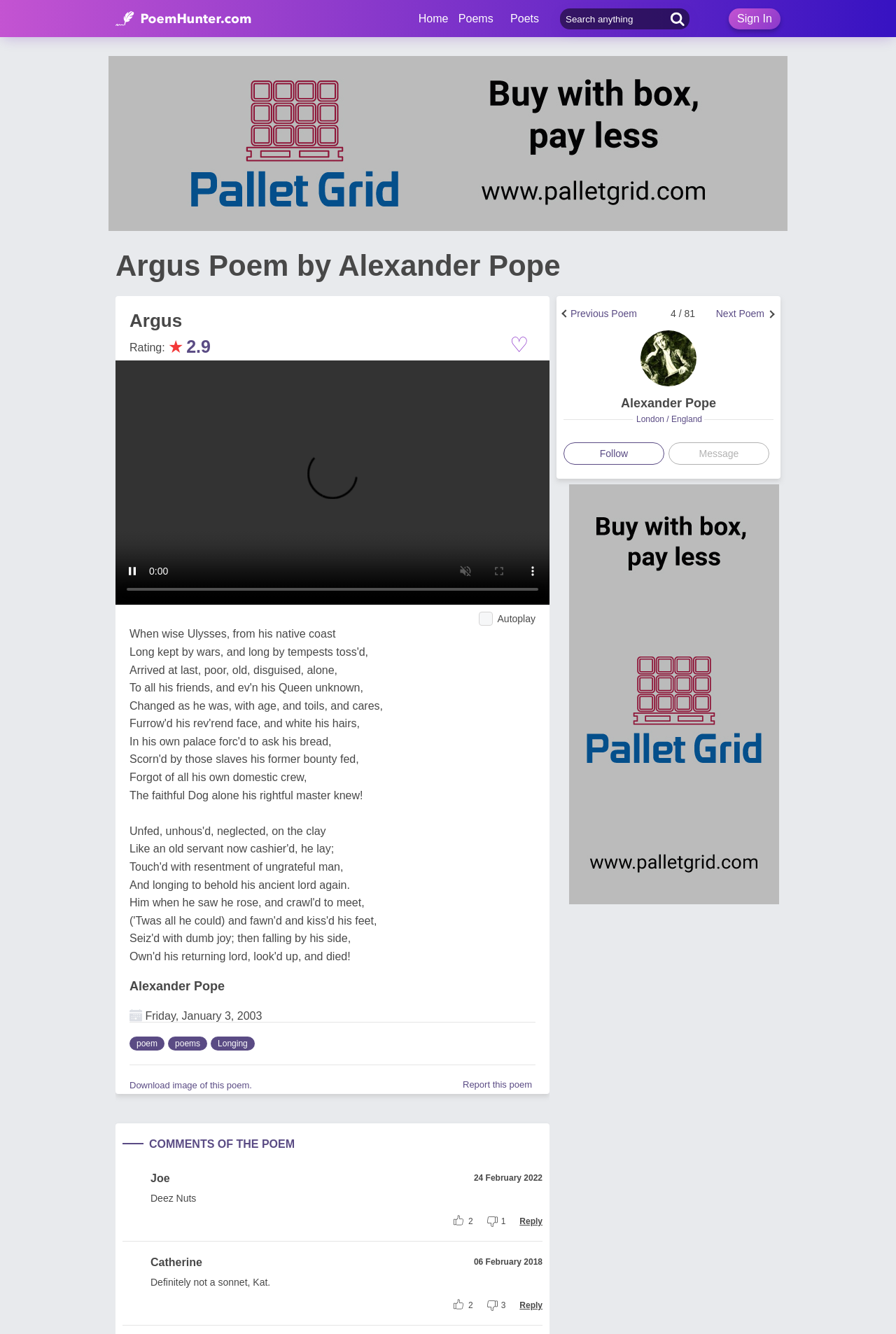Who is the author of the Argus poem?
Could you please answer the question thoroughly and with as much detail as possible?

The author of the Argus poem is mentioned in the section where the poem's details are displayed. The link 'Alexander Pope' is provided, indicating that Alexander Pope is the author of the poem.